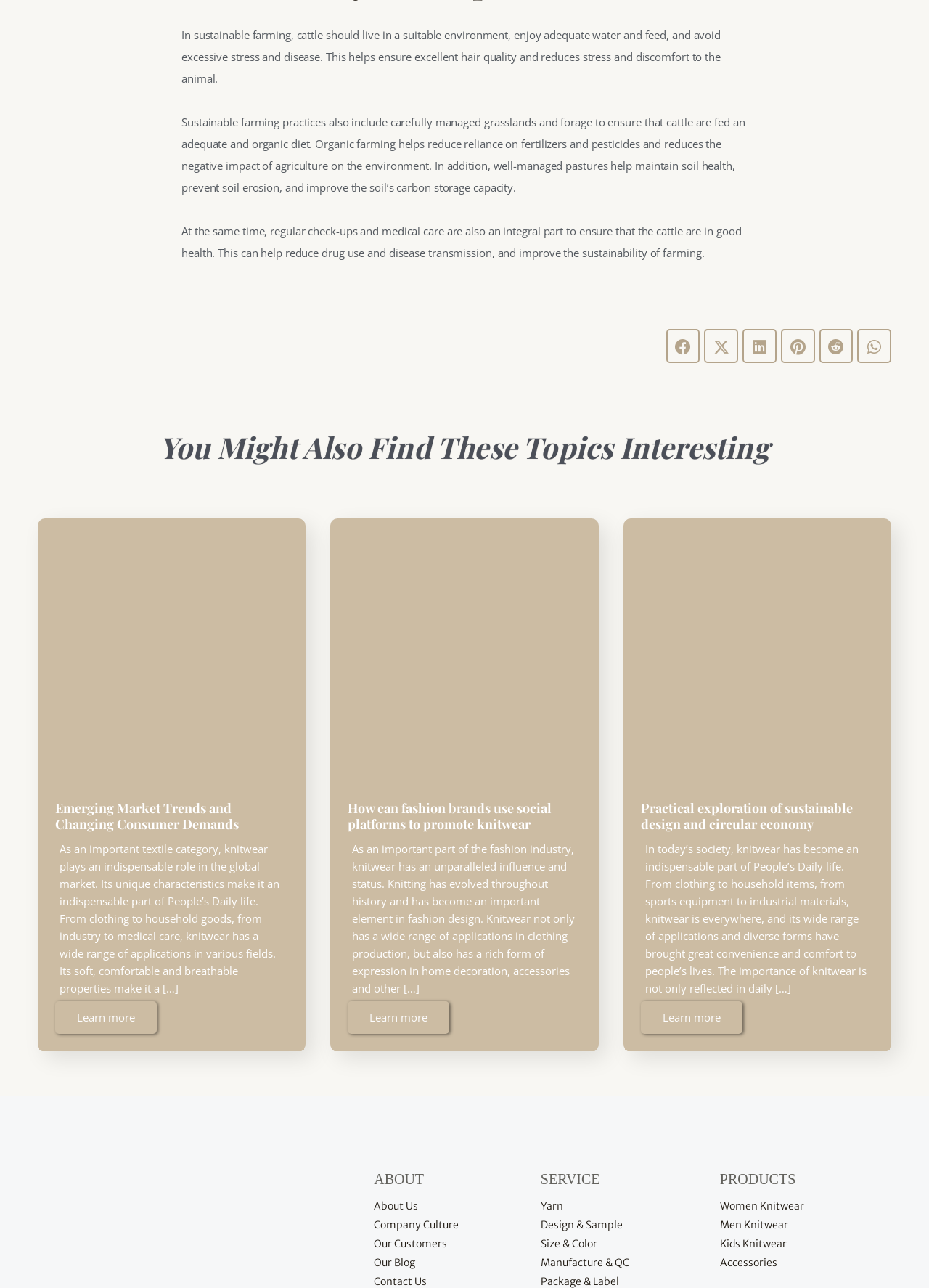Carefully observe the image and respond to the question with a detailed answer:
What is the main topic of the webpage?

Based on the static text elements on the webpage, it appears that the main topic is discussing sustainable farming practices and their relation to knitwear, including the importance of cattle welfare and organic farming.